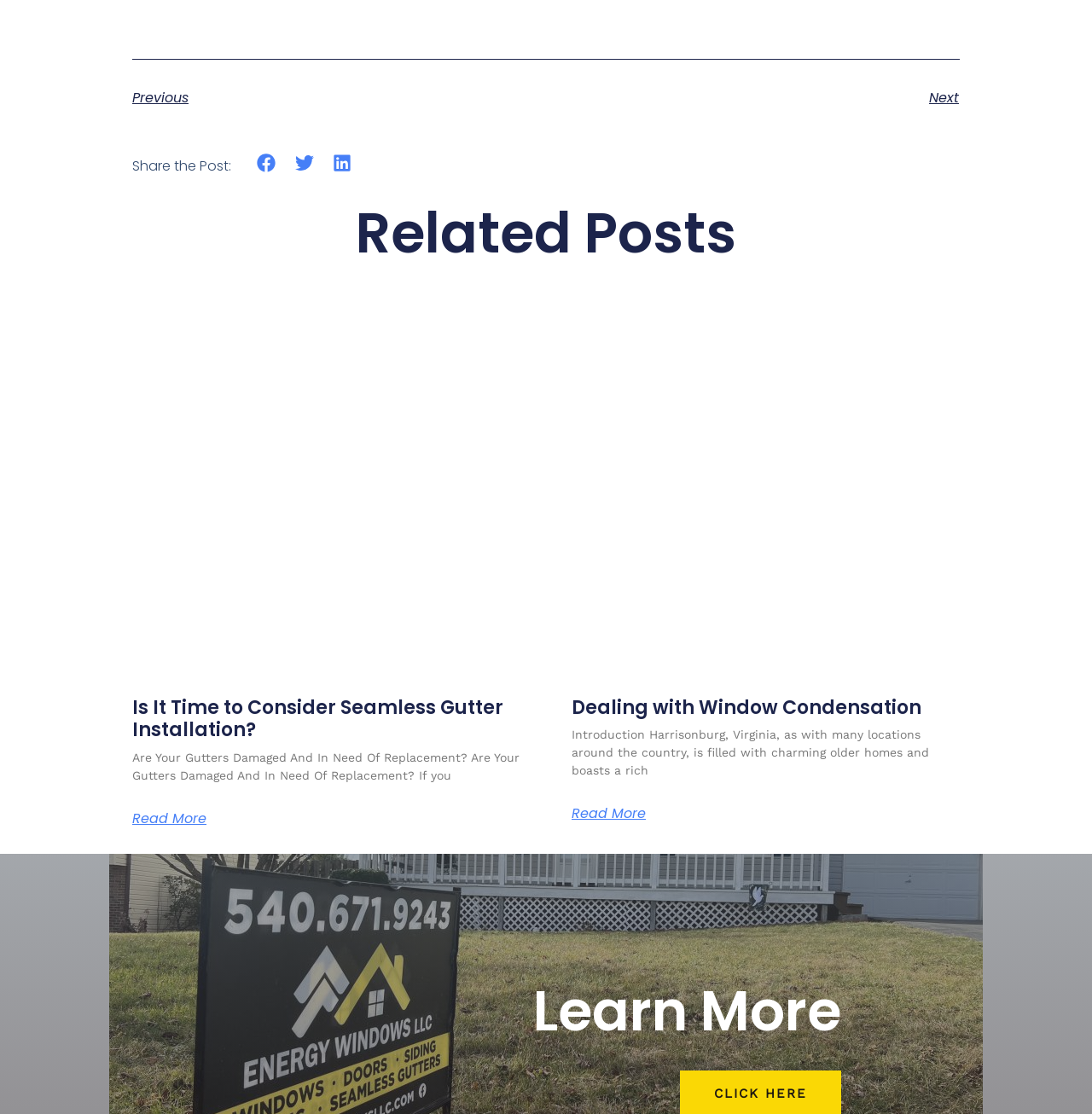Answer the following query concisely with a single word or phrase:
How many related posts are shown on the webpage?

2